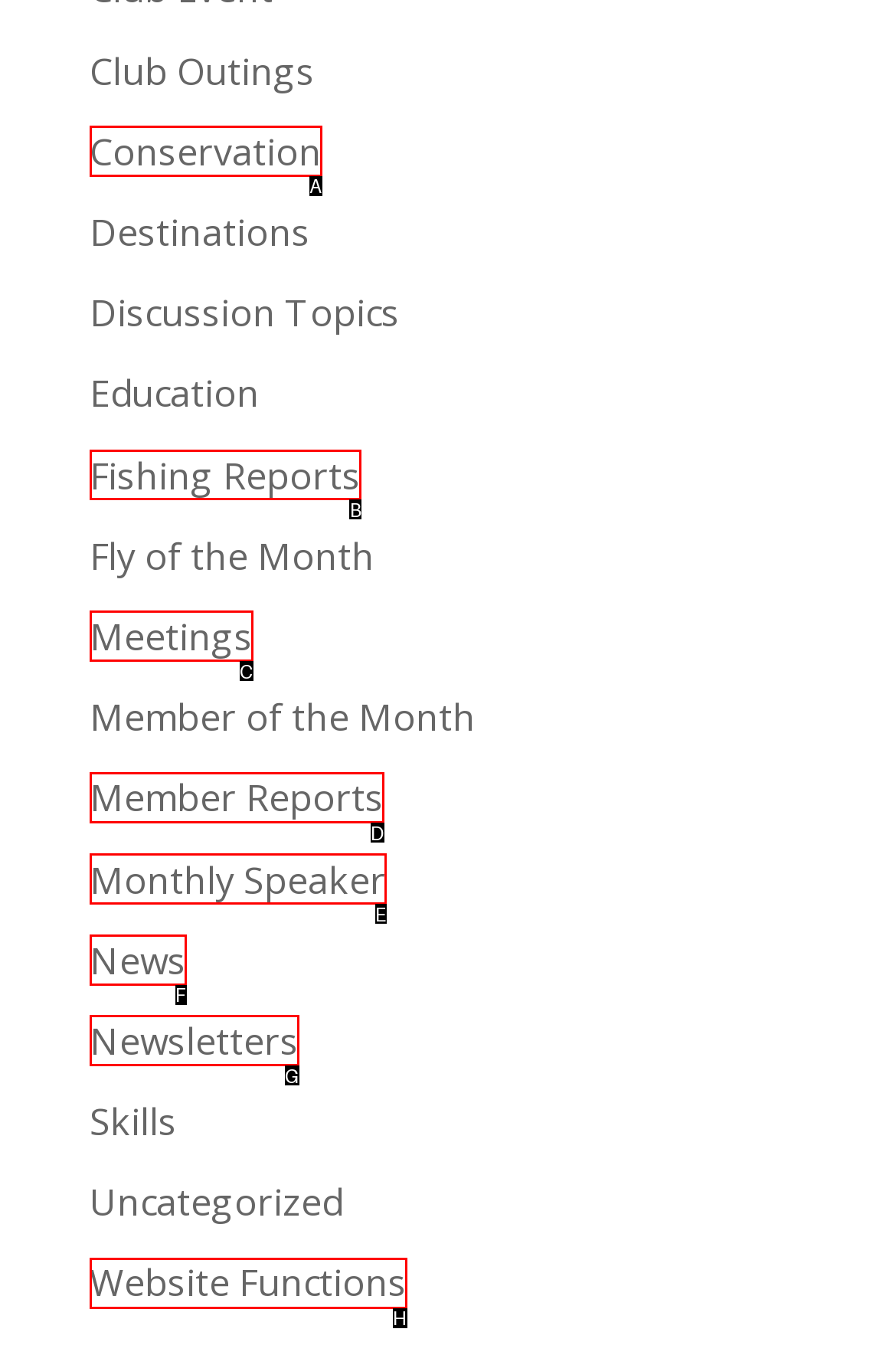Determine which HTML element should be clicked for this task: Read fishing reports
Provide the option's letter from the available choices.

B